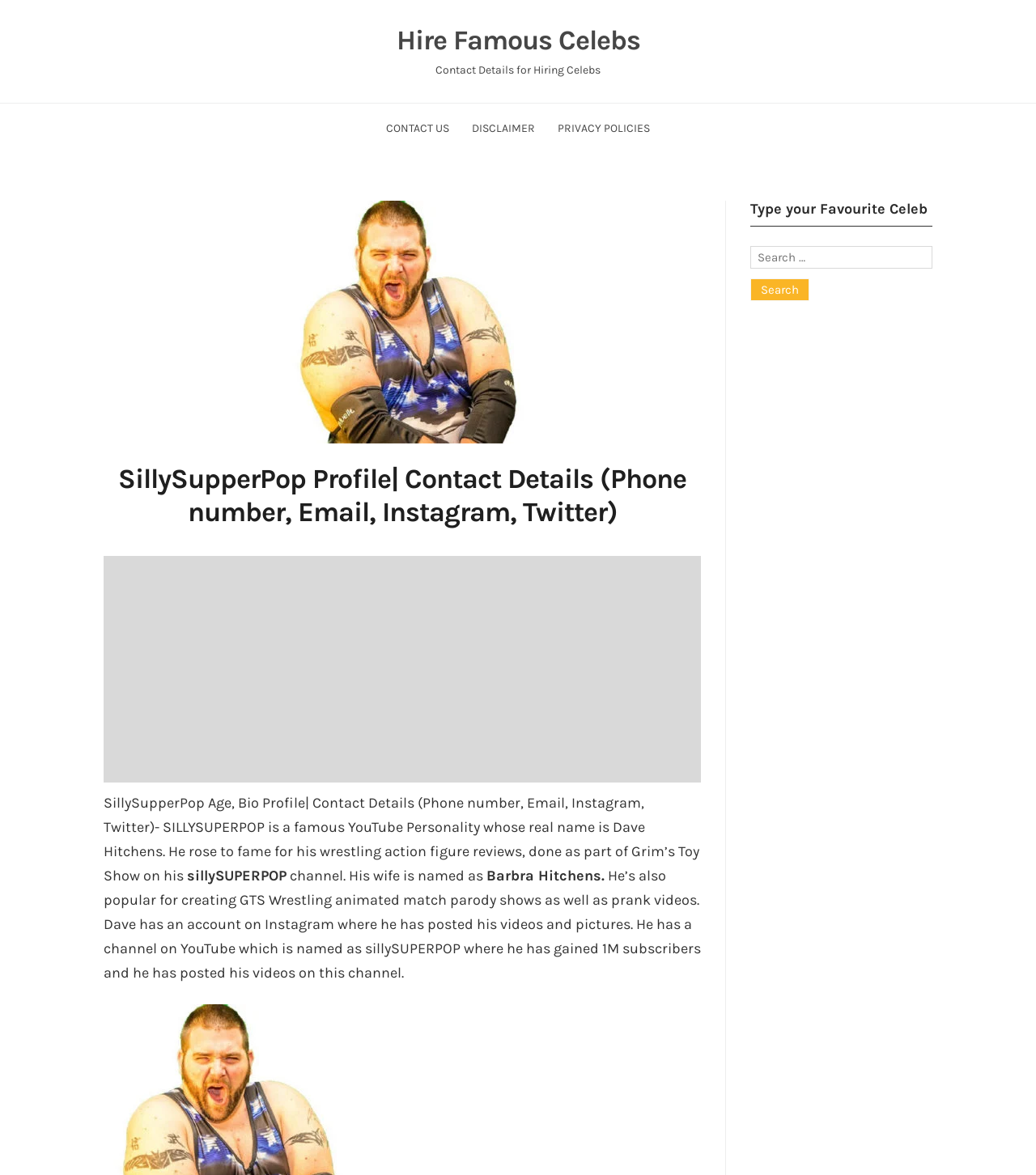What is the name of SillySupperPop's wife?
Kindly answer the question with as much detail as you can.

I found this information by reading the text in the main content area of the webpage, which states 'His wife is named as Barbra Hitchens.'